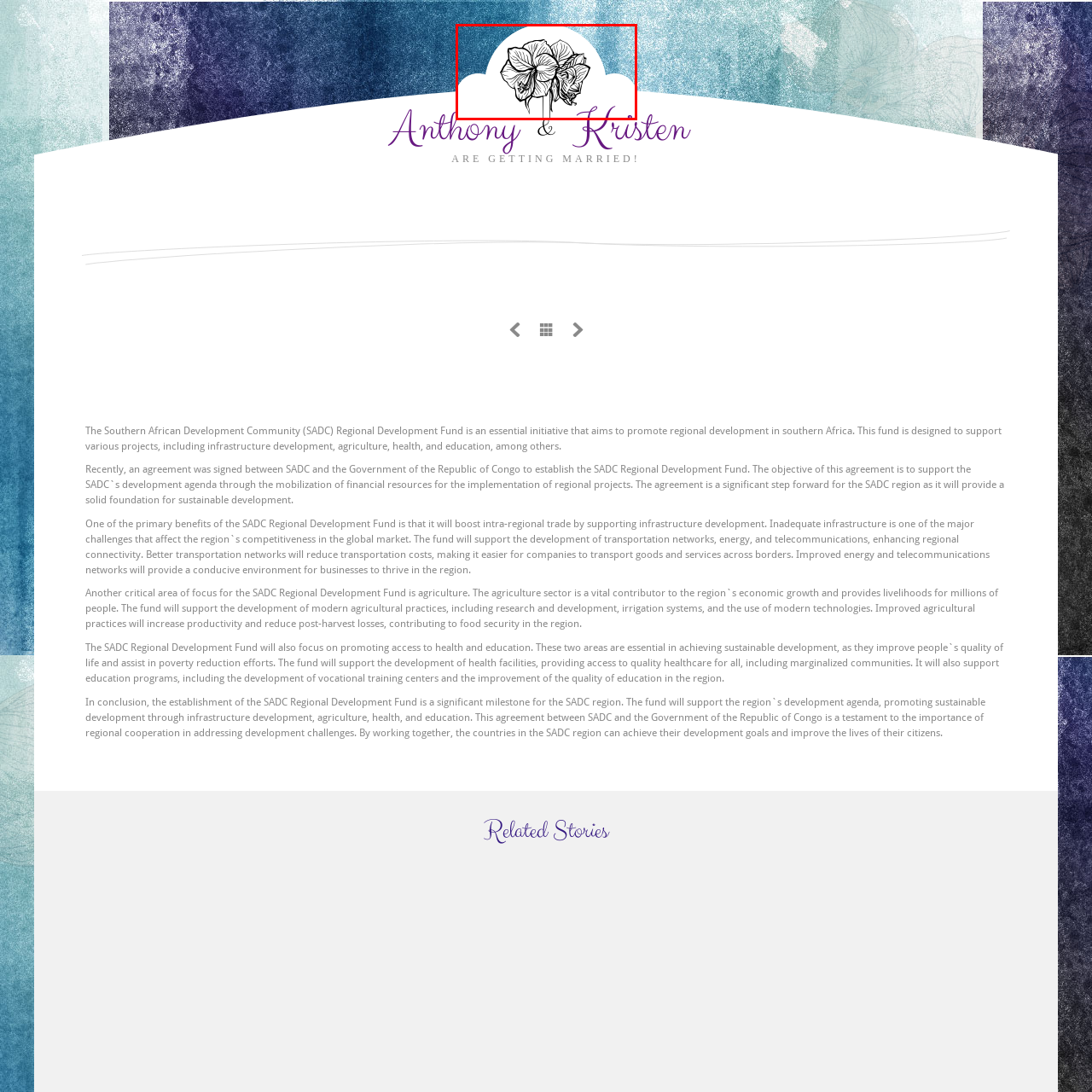Pay close attention to the image within the red perimeter and provide a detailed answer to the question that follows, using the image as your primary source: 
What is written below the illustration?

The text 'Anthony & Kristen' is prominently displayed below the illustration, suggesting this image is part of a celebratory announcement, likely in relation to an engagement or wedding, enhancing the romantic theme of the design.